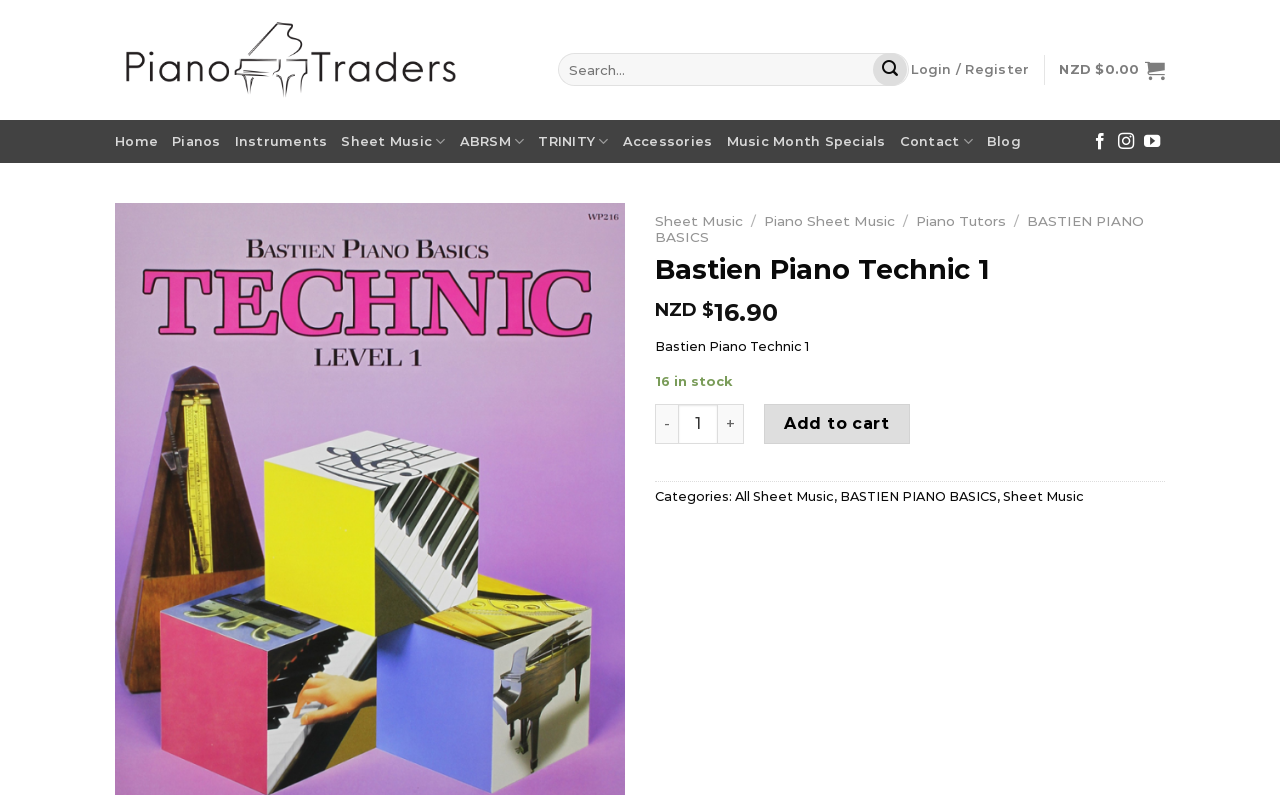Can you find and provide the title of the webpage?

Bastien Piano Technic 1